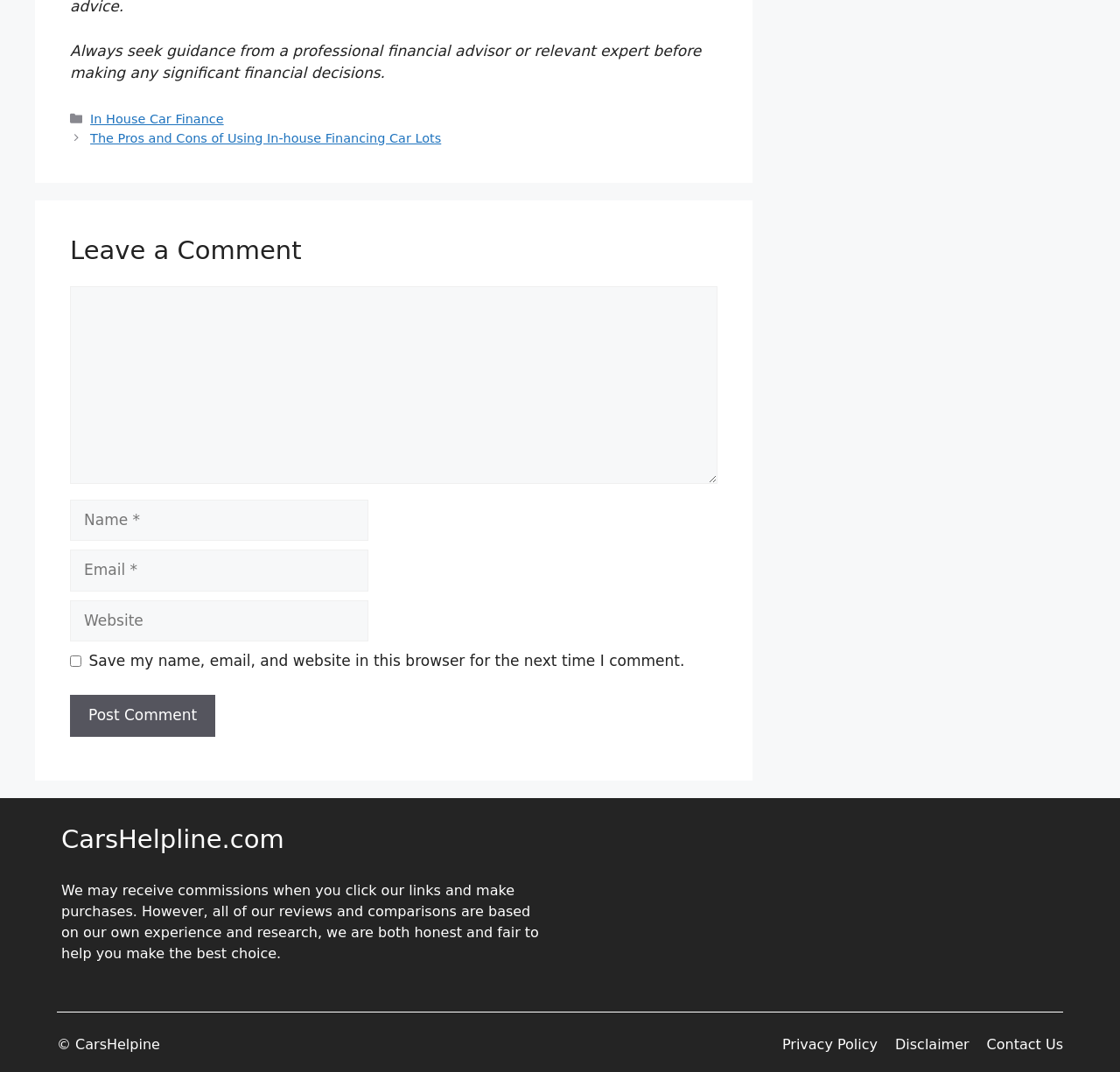Determine the bounding box coordinates for the UI element described. Format the coordinates as (top-left x, top-left y, bottom-right x, bottom-right y) and ensure all values are between 0 and 1. Element description: parent_node: Comment name="comment"

[0.062, 0.267, 0.641, 0.451]